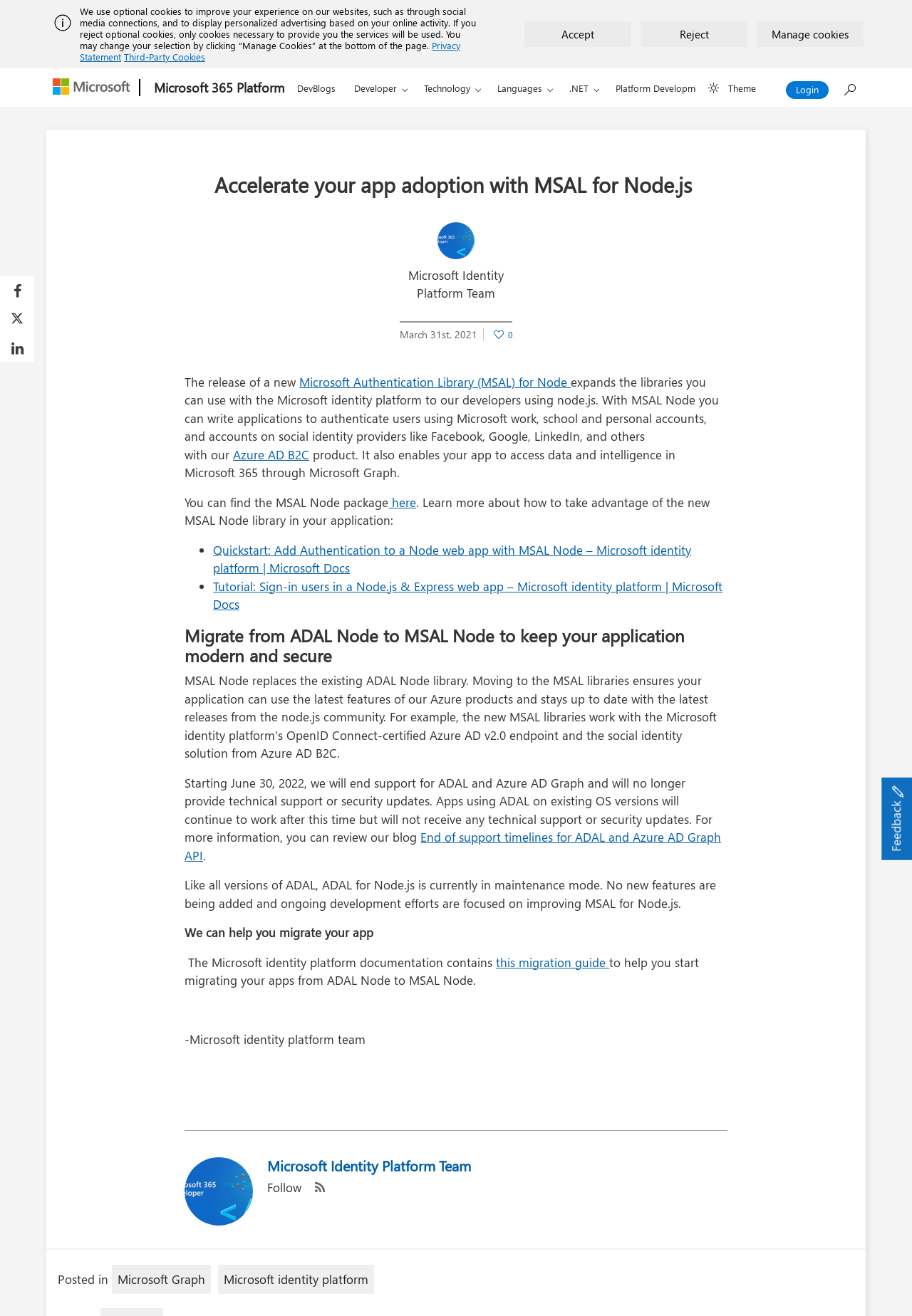What is the recommended action for developers using ADAL Node?
Please give a detailed and elaborate answer to the question.

The webpage suggests that developers using ADAL Node should migrate to MSAL Node to keep their applications modern and secure. It provides a migration guide to help developers start migrating their apps from ADAL Node to MSAL Node.